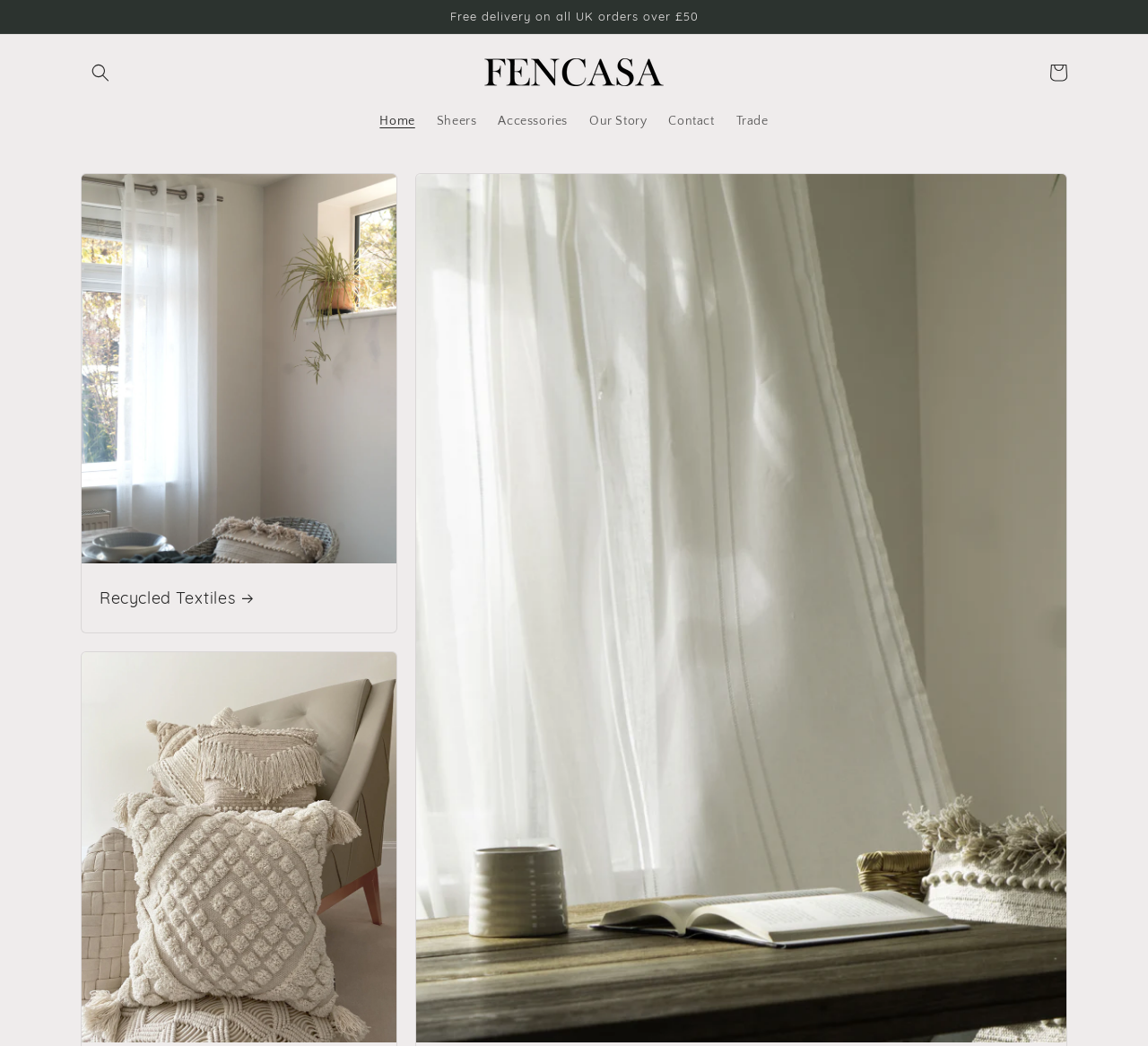How many main navigation links are available on the webpage?
Refer to the screenshot and answer in one word or phrase.

6